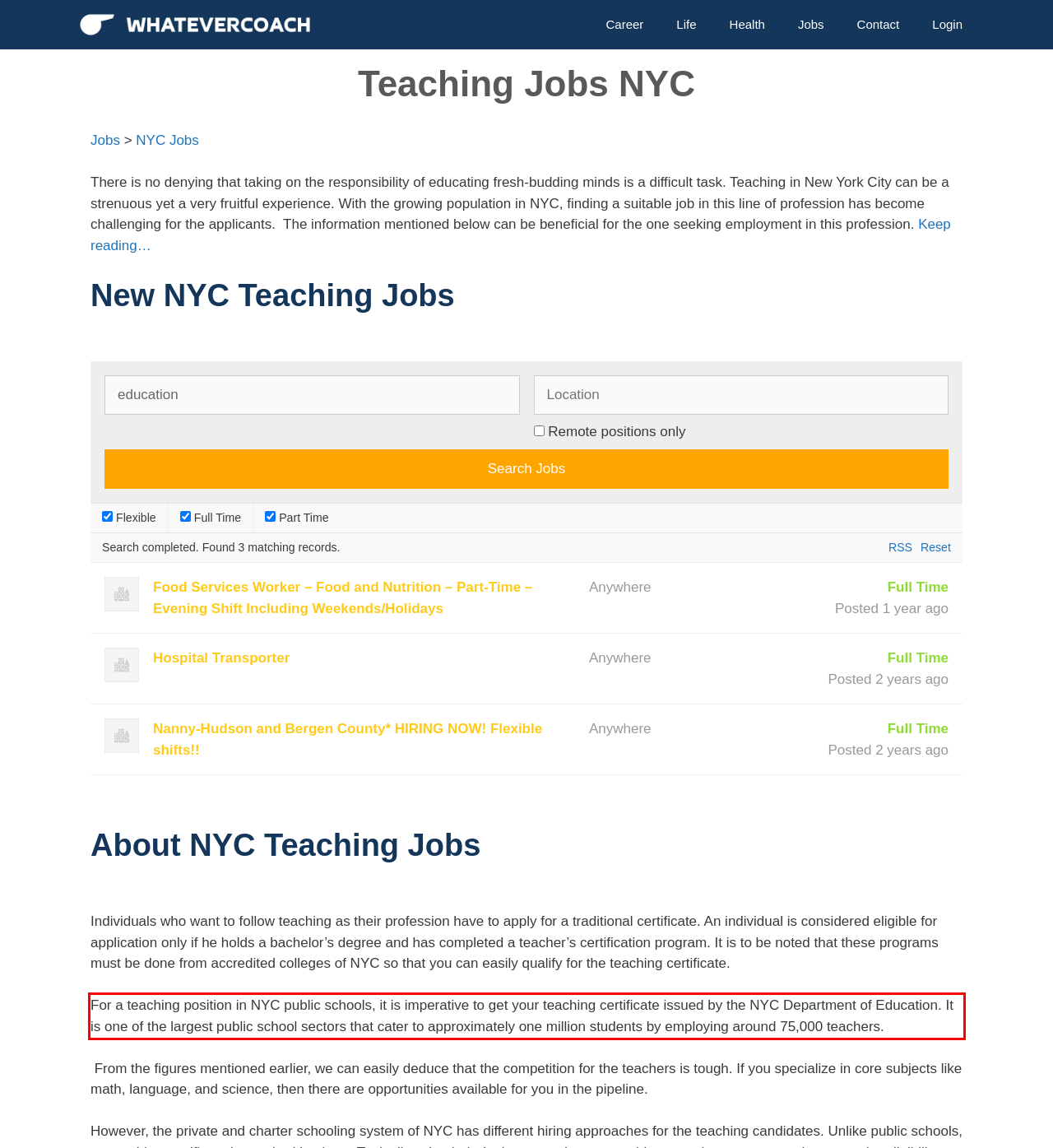Within the screenshot of a webpage, identify the red bounding box and perform OCR to capture the text content it contains.

For a teaching position in NYC public schools, it is imperative to get your teaching certificate issued by the NYC Department of Education. It is one of the largest public school sectors that cater to approximately one million students by employing around 75,000 teachers.